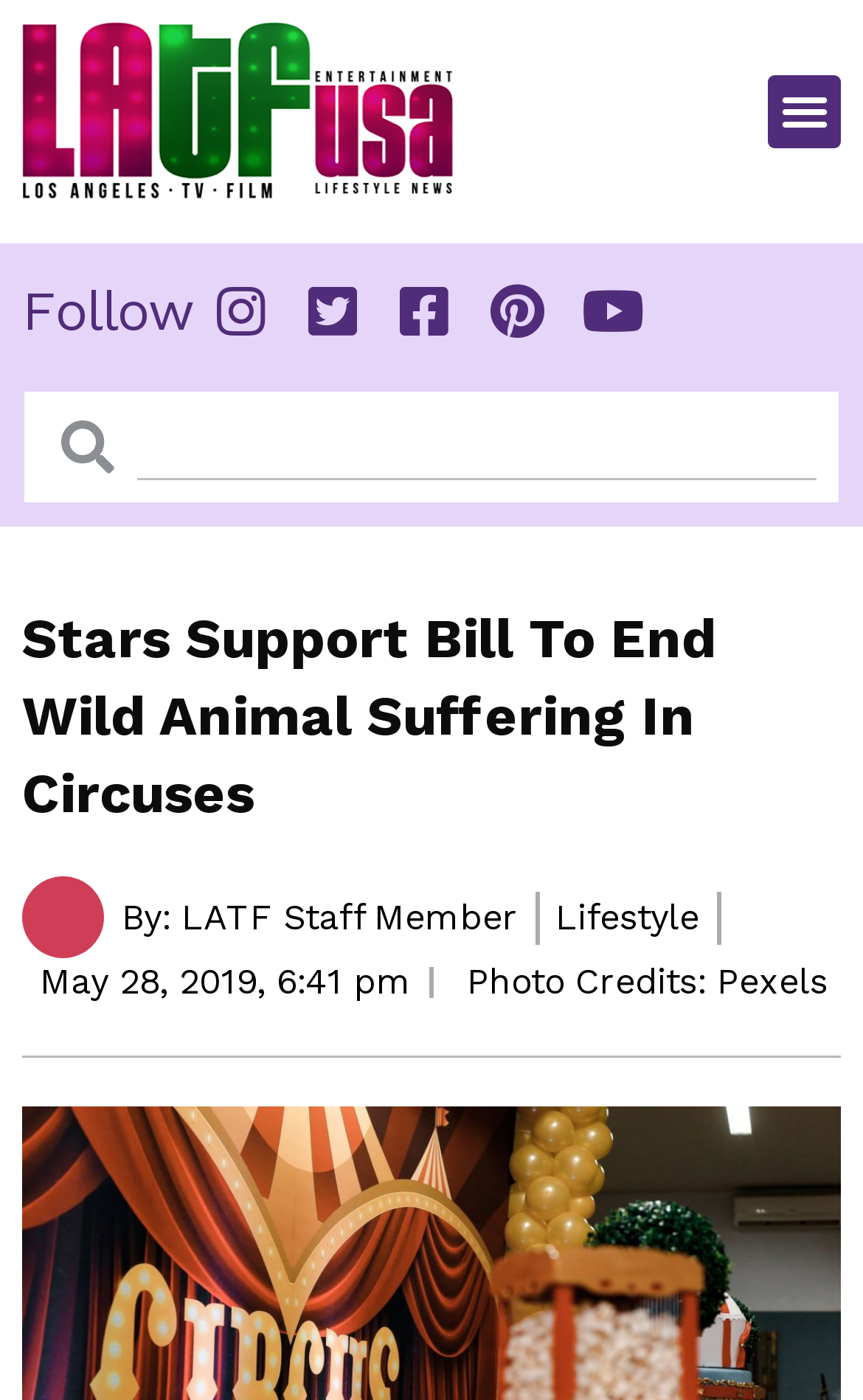What is the time of publication?
Please answer the question with as much detail as possible using the screenshot.

I found the time of publication by looking at the text '6:41 pm' which is located next to the date of publication.